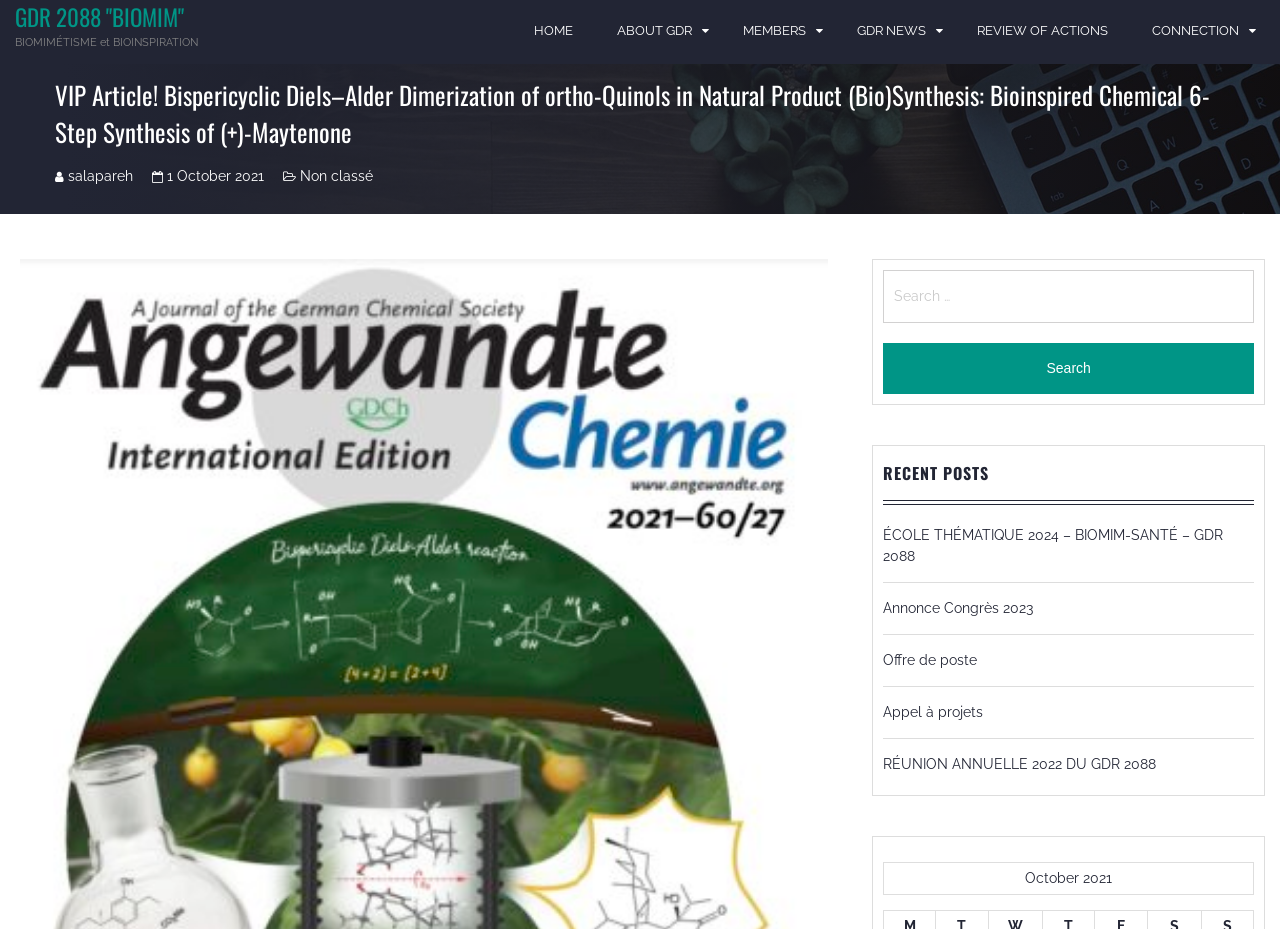Please determine the bounding box coordinates for the element with the description: "parent_node: Search for: value="Search"".

[0.69, 0.369, 0.98, 0.424]